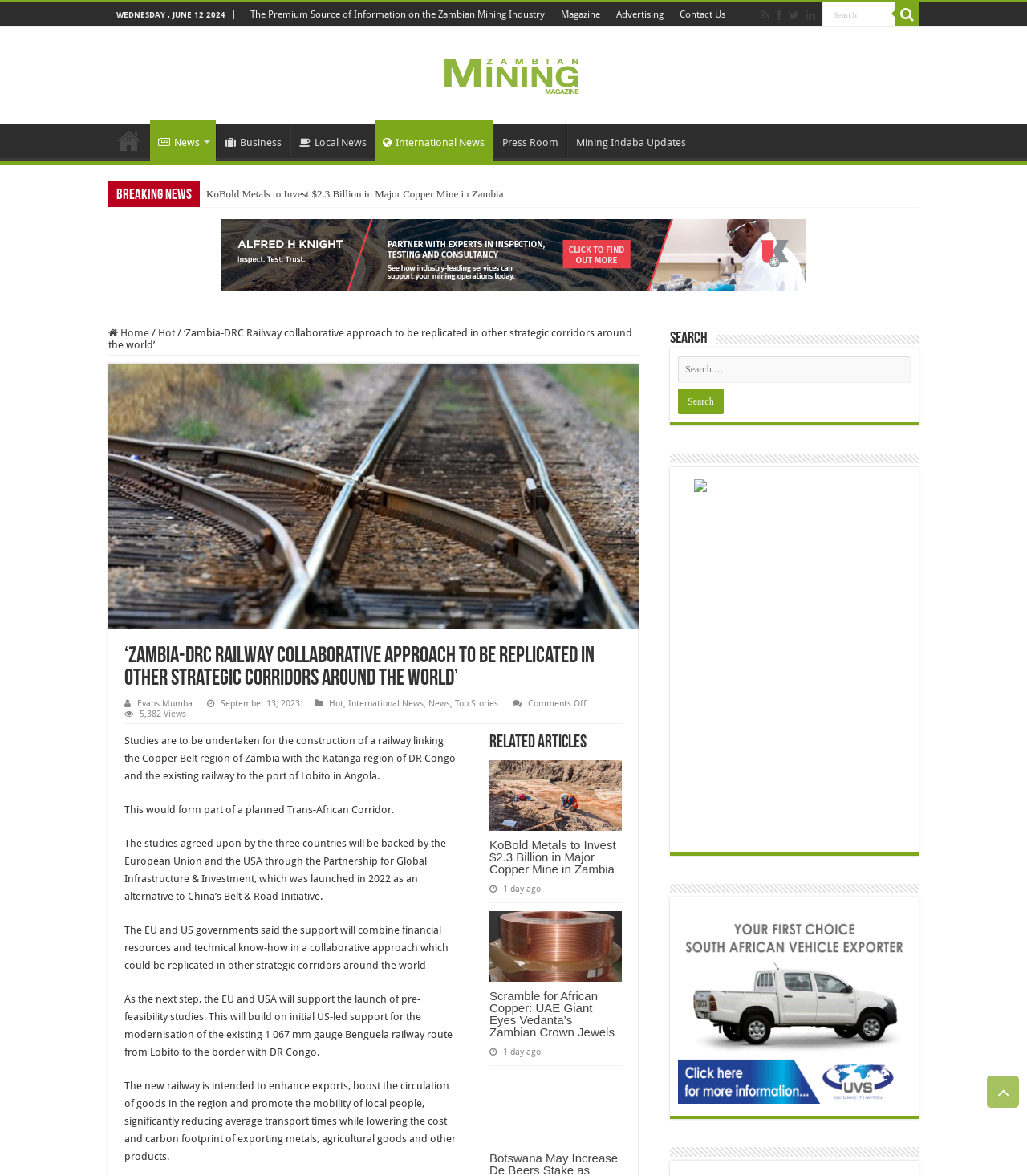Pinpoint the bounding box coordinates for the area that should be clicked to perform the following instruction: "Contact Us".

[0.654, 0.002, 0.714, 0.023]